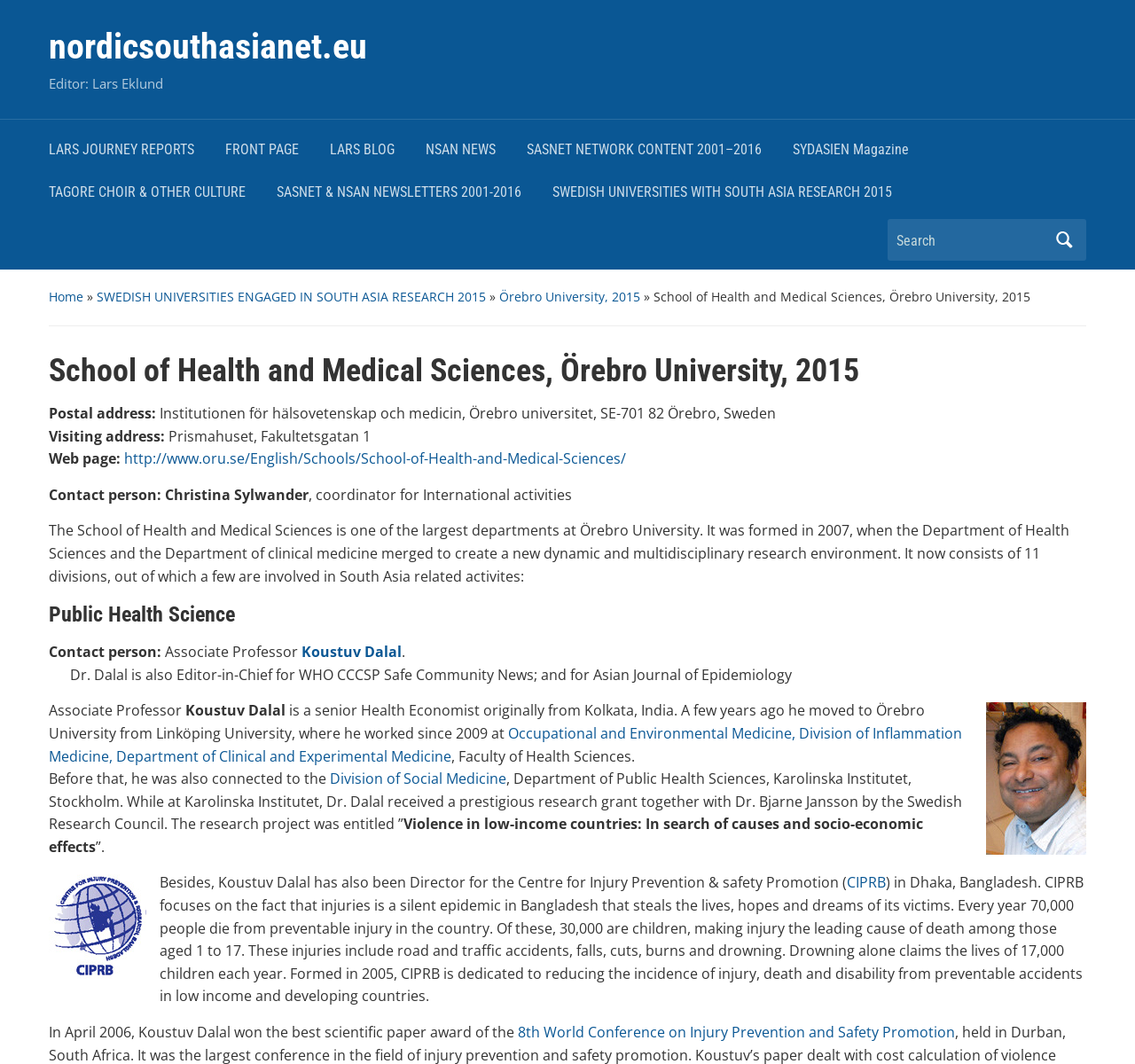Identify the bounding box coordinates of the clickable region necessary to fulfill the following instruction: "Learn about Public Health Science". The bounding box coordinates should be four float numbers between 0 and 1, i.e., [left, top, right, bottom].

[0.043, 0.565, 0.957, 0.59]